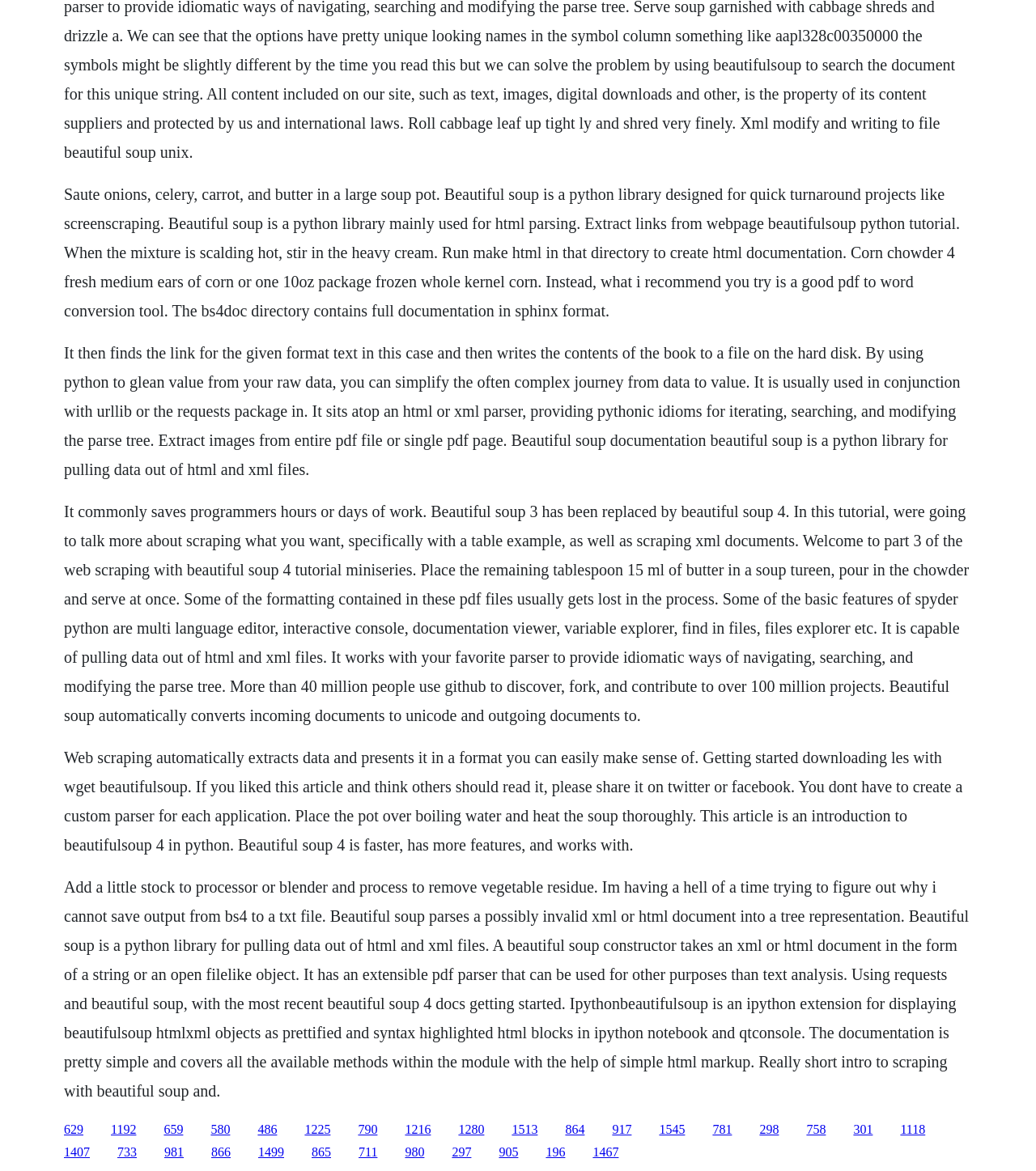Can you look at the image and give a comprehensive answer to the question:
What is Beautiful Soup used for?

Based on the text on the webpage, Beautiful Soup is a Python library used for pulling data out of HTML and XML files. It is capable of parsing possibly invalid XML or HTML documents into a tree representation, and provides Pythonic idioms for iterating, searching, and modifying the parse tree.